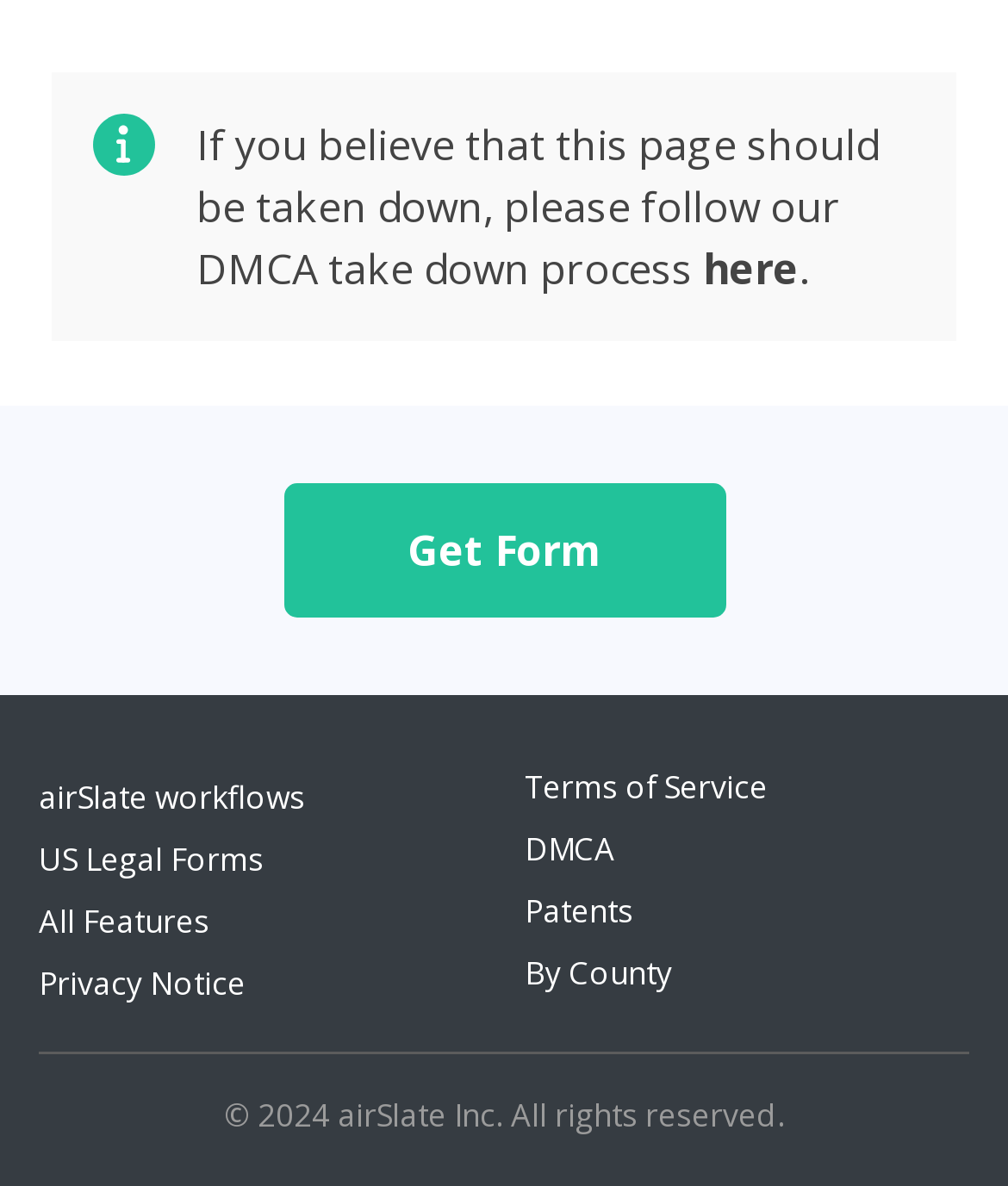What is the purpose of the 'Get Form' button?
Make sure to answer the question with a detailed and comprehensive explanation.

The 'Get Form' button is a prominent element on the webpage, and its purpose is to allow users to obtain a form, likely related to legal documents or workflows, given the context of the webpage.